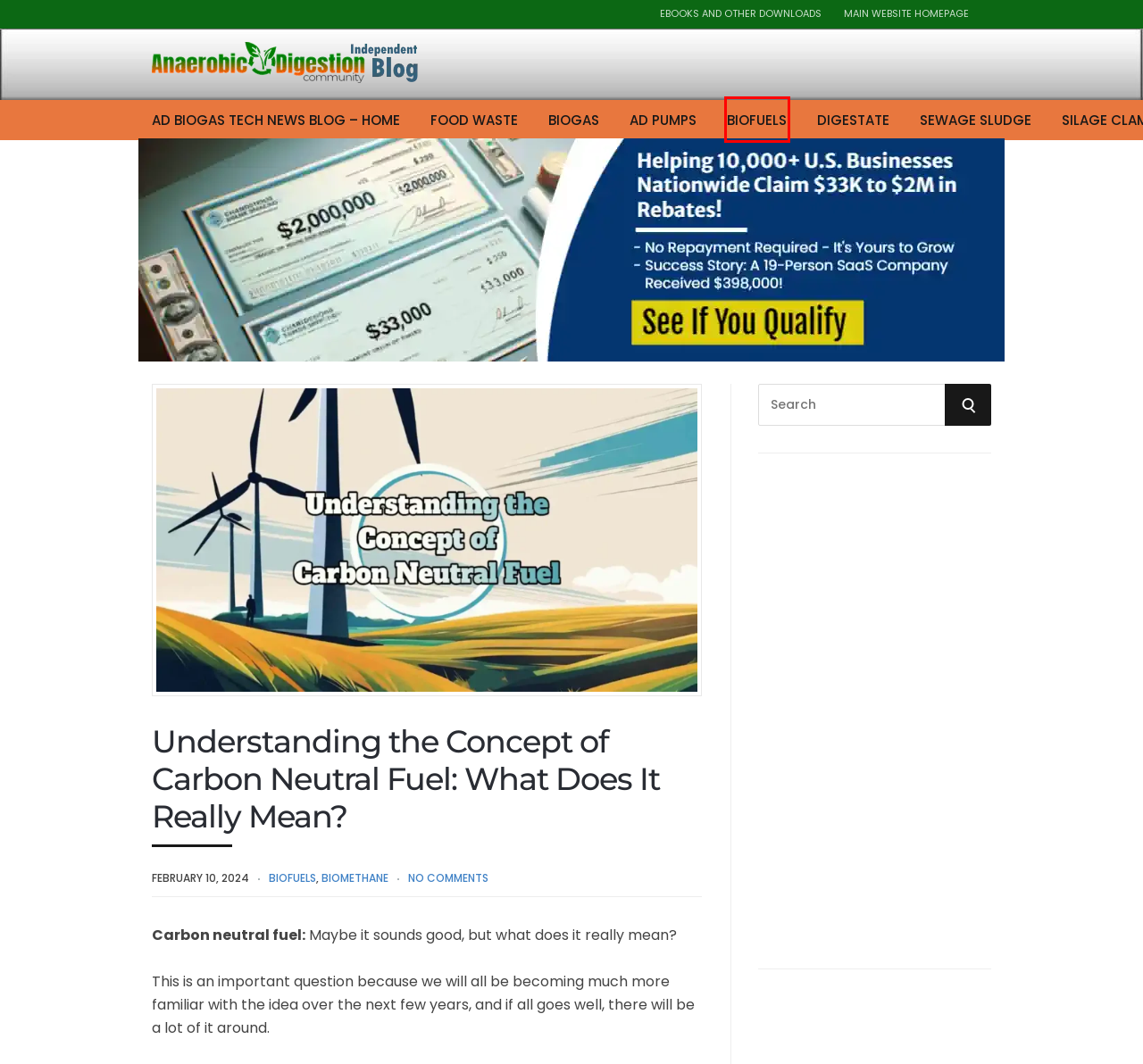You are given a screenshot of a webpage with a red rectangle bounding box. Choose the best webpage description that matches the new webpage after clicking the element in the bounding box. Here are the candidates:
A. Biomethane Archives - The Anaerobic Digestion & Biogas Blog
B. Food Waste Anaerobic Digestion Archives - The Anaerobic Digestion & Biogas Blog
C. Biofuels Archives - The Anaerobic Digestion & Biogas Blog
D. Sewage Sludge Biogas Archives - The Anaerobic Digestion & Biogas Blog
E. The Anaerobic Digestion & Biogas Blog Homepage
F. Biogas Archives - The Anaerobic Digestion & Biogas Blog
G. Digestate Archives - The Anaerobic Digestion & Biogas Blog
H. IPPTS Anaerobic Digestion Community Website - Biogas Process Info

C